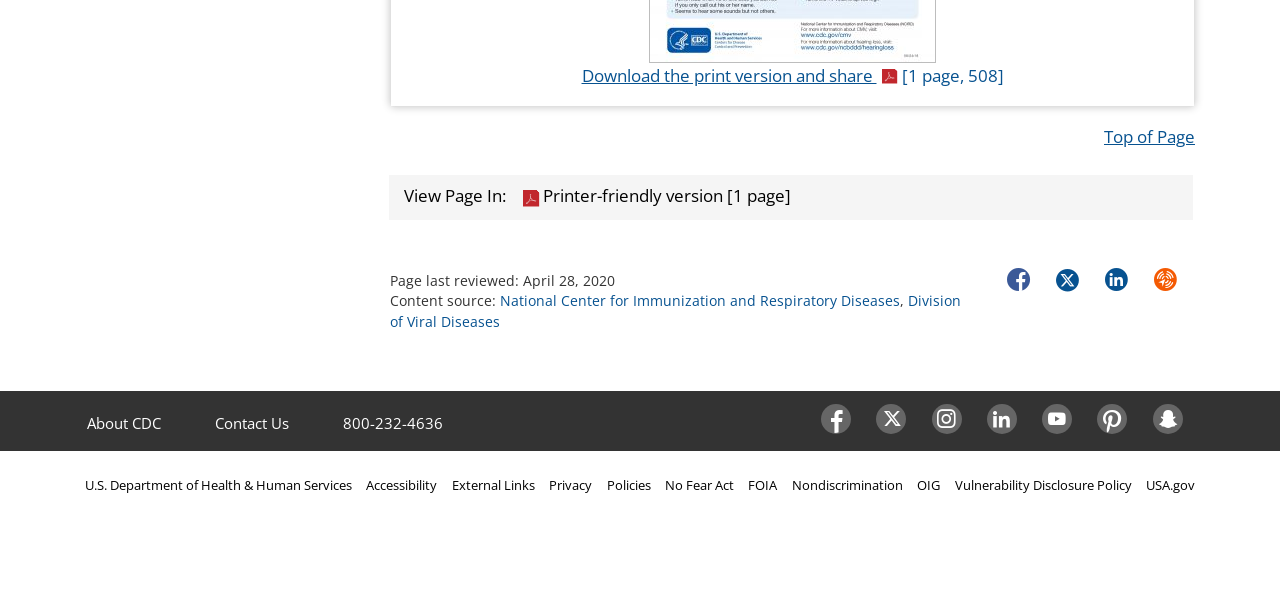Determine the bounding box coordinates for the area you should click to complete the following instruction: "Share on Facebook".

[0.784, 0.427, 0.807, 0.486]